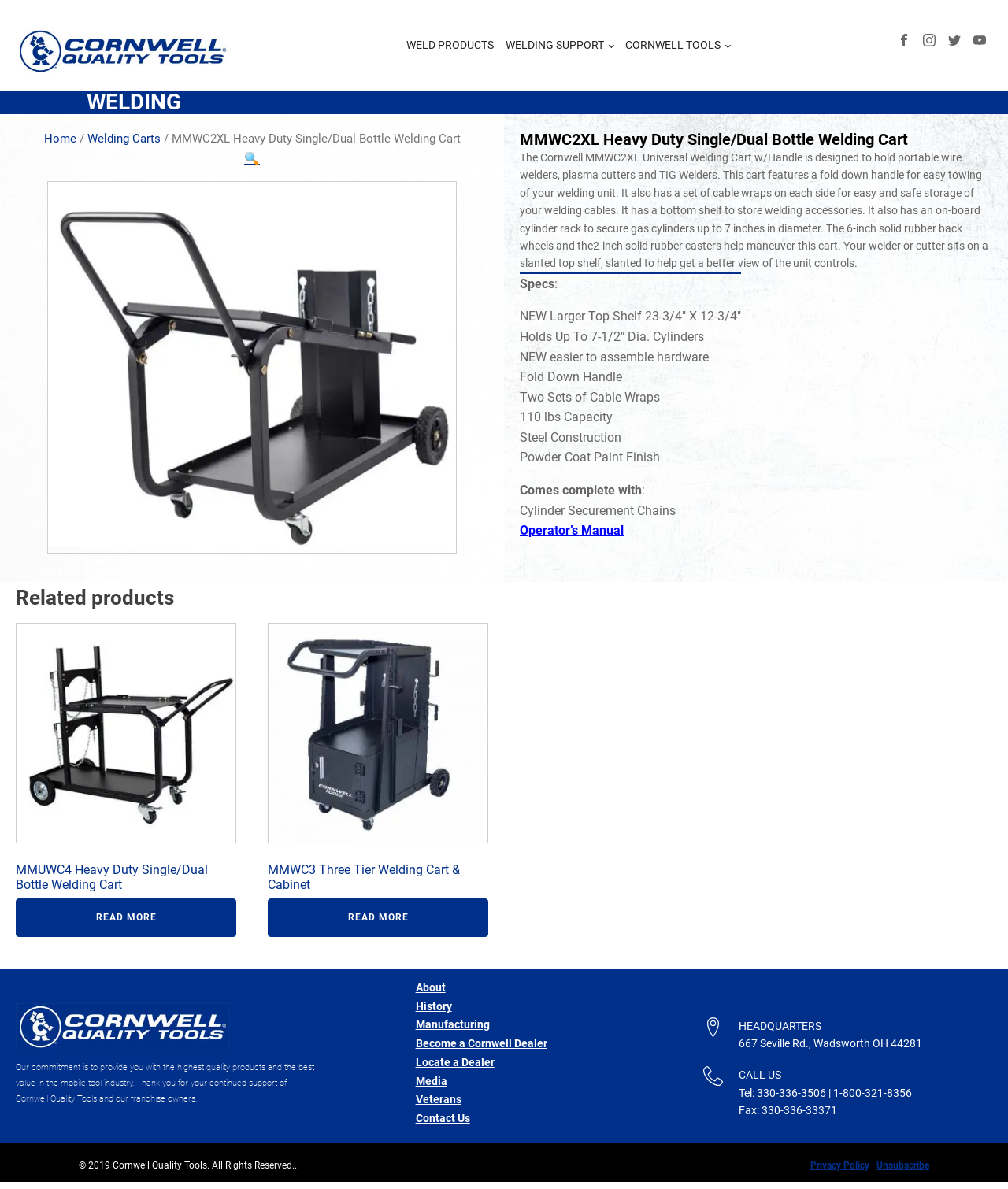Please respond in a single word or phrase: 
How many related products are listed on the webpage?

Two